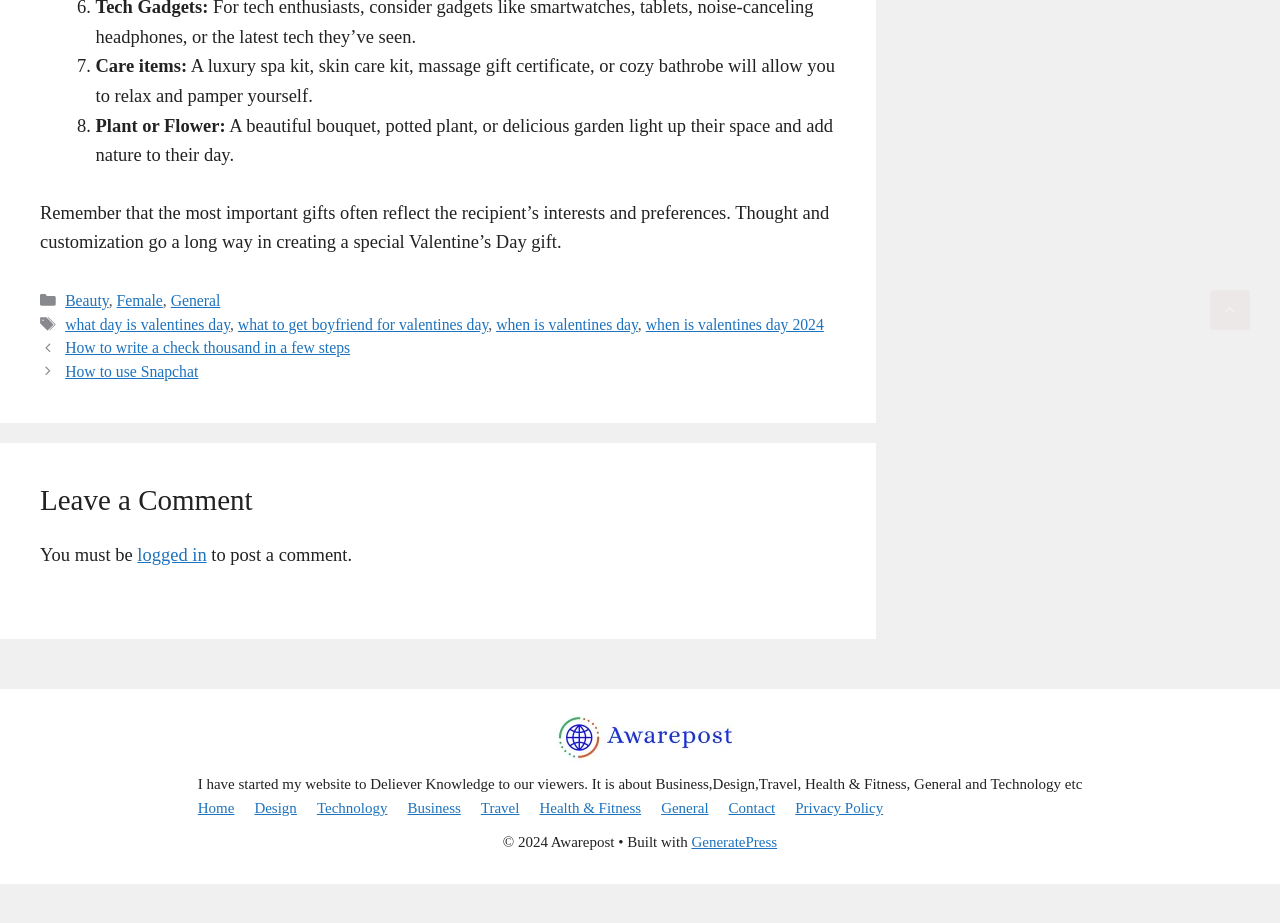Determine the bounding box coordinates for the region that must be clicked to execute the following instruction: "Leave a comment".

None